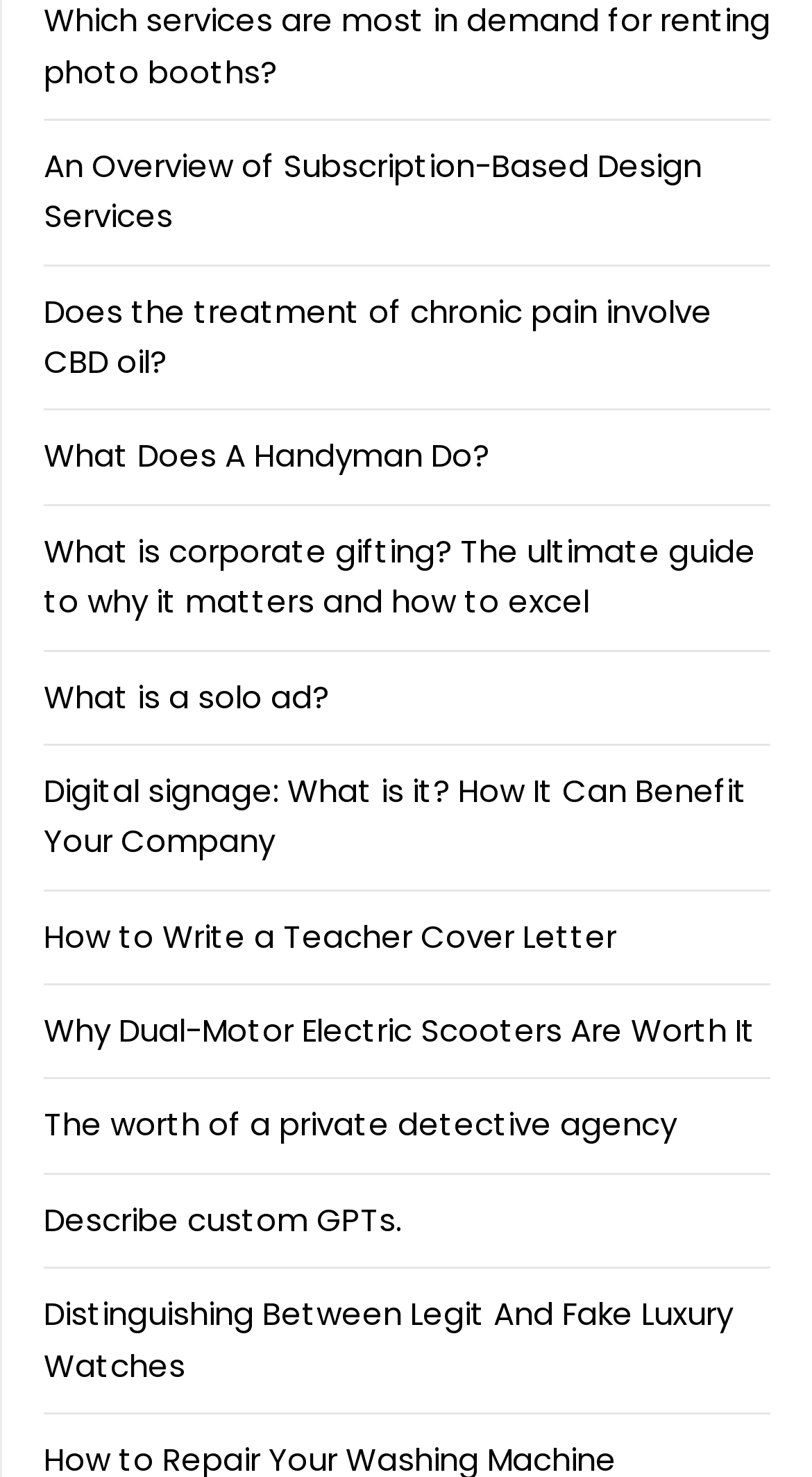Locate the bounding box coordinates of the UI element described by: "MCRP". The bounding box coordinates should consist of four float numbers between 0 and 1, i.e., [left, top, right, bottom].

None